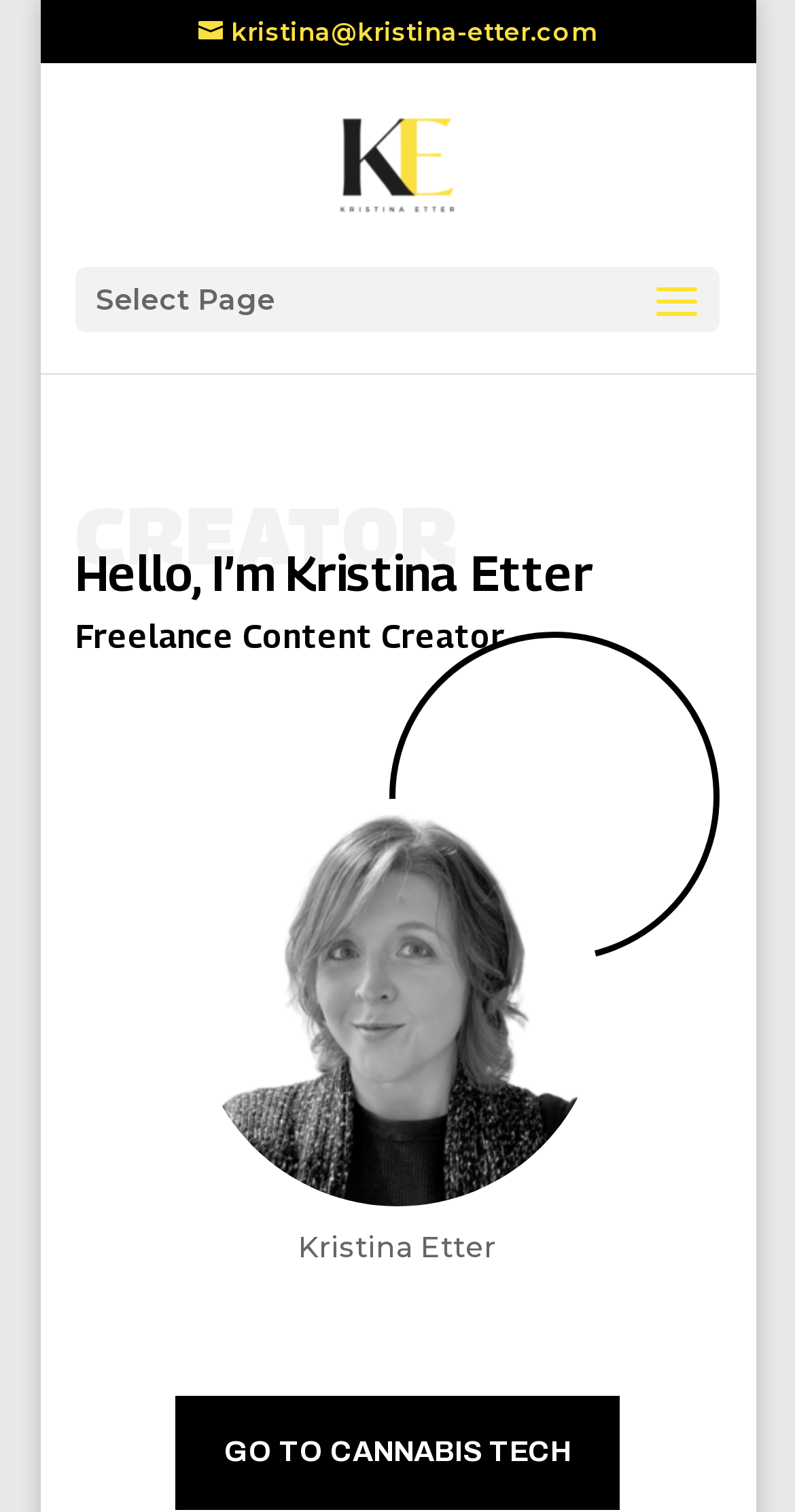Answer the question using only a single word or phrase: 
What is Kristina Etter's email address?

kristina@kristina-etter.com